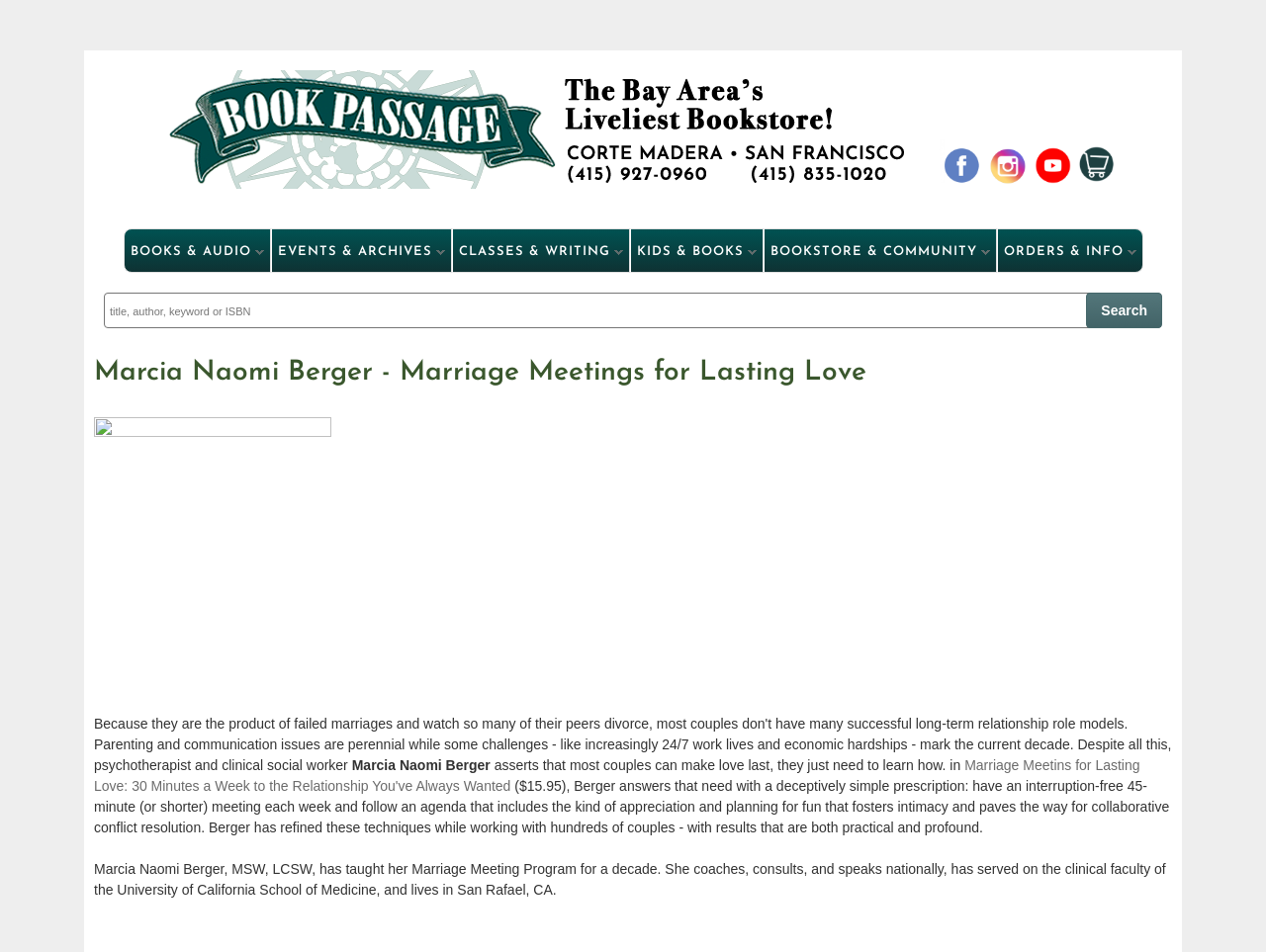Identify the bounding box coordinates for the element you need to click to achieve the following task: "Go to BOOKS & AUDIO page". Provide the bounding box coordinates as four float numbers between 0 and 1, in the form [left, top, right, bottom].

[0.103, 0.255, 0.208, 0.273]